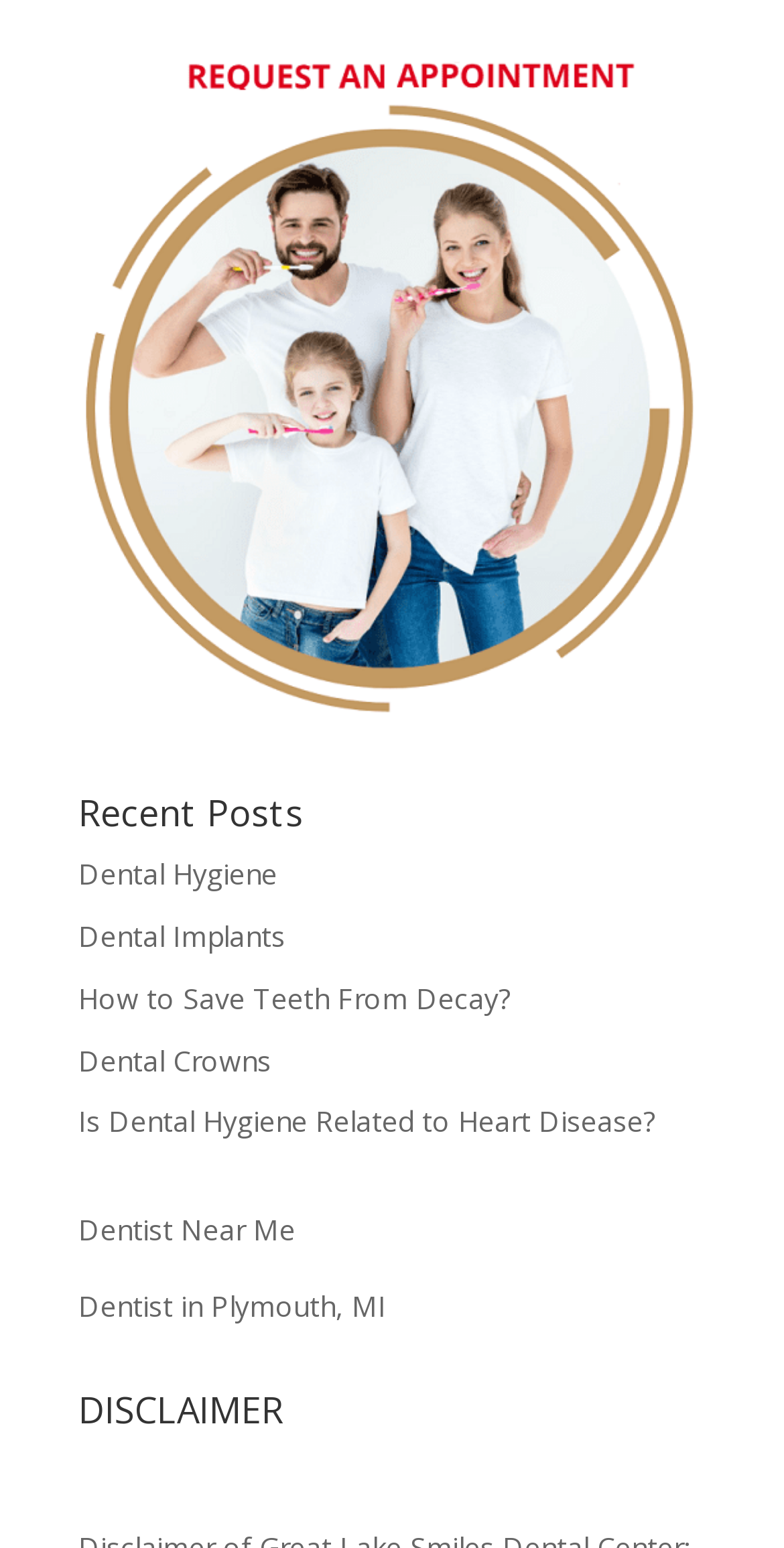Could you indicate the bounding box coordinates of the region to click in order to complete this instruction: "view recent posts".

[0.1, 0.513, 0.9, 0.55]